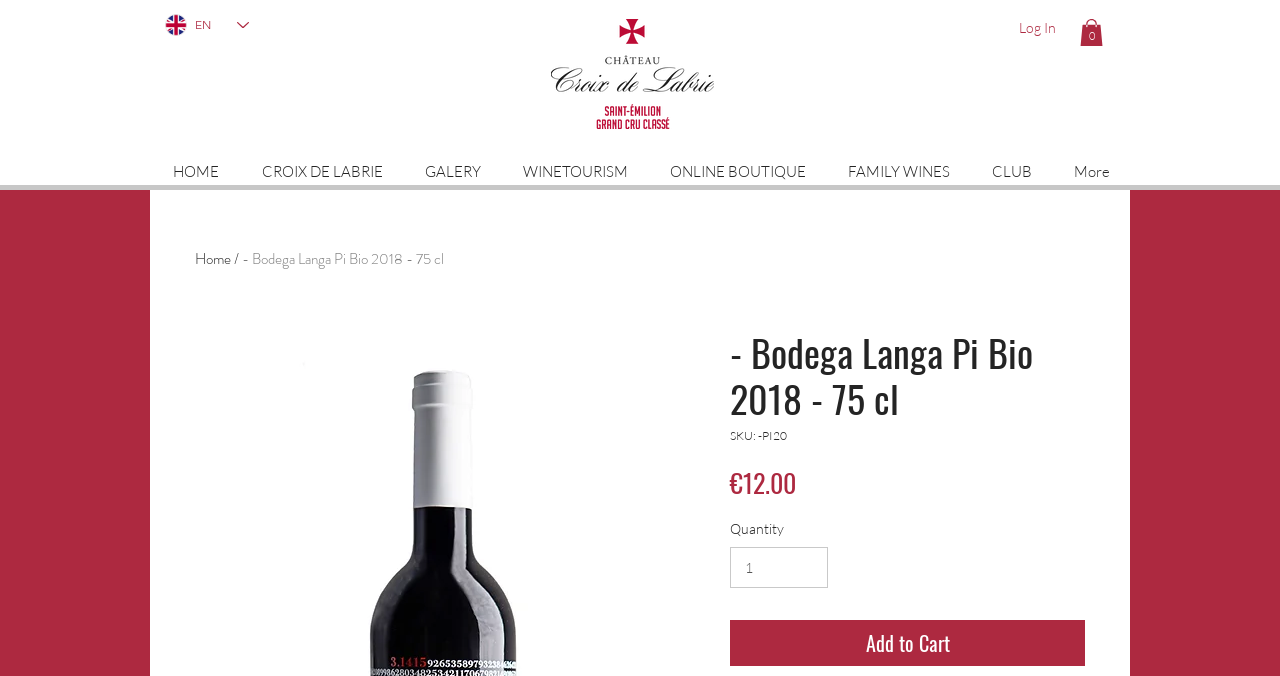Predict the bounding box coordinates for the UI element described as: "ONLINE BOUTIQUE". The coordinates should be four float numbers between 0 and 1, presented as [left, top, right, bottom].

[0.507, 0.217, 0.646, 0.267]